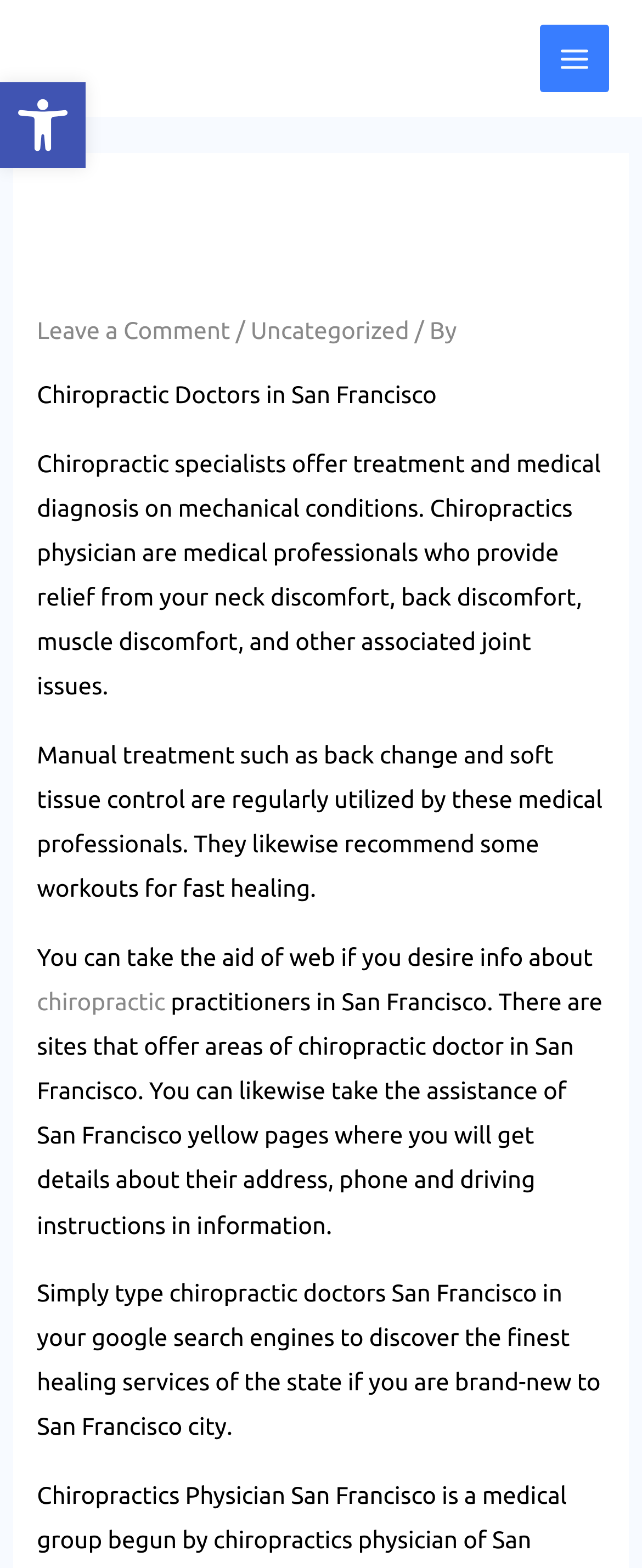What is the role of chiropractic physicians?
Utilize the information in the image to give a detailed answer to the question.

According to the webpage, chiropractic physicians are medical professionals who provide medical diagnosis and treatment for mechanical conditions, and offer relief from discomfort and other associated joint issues.